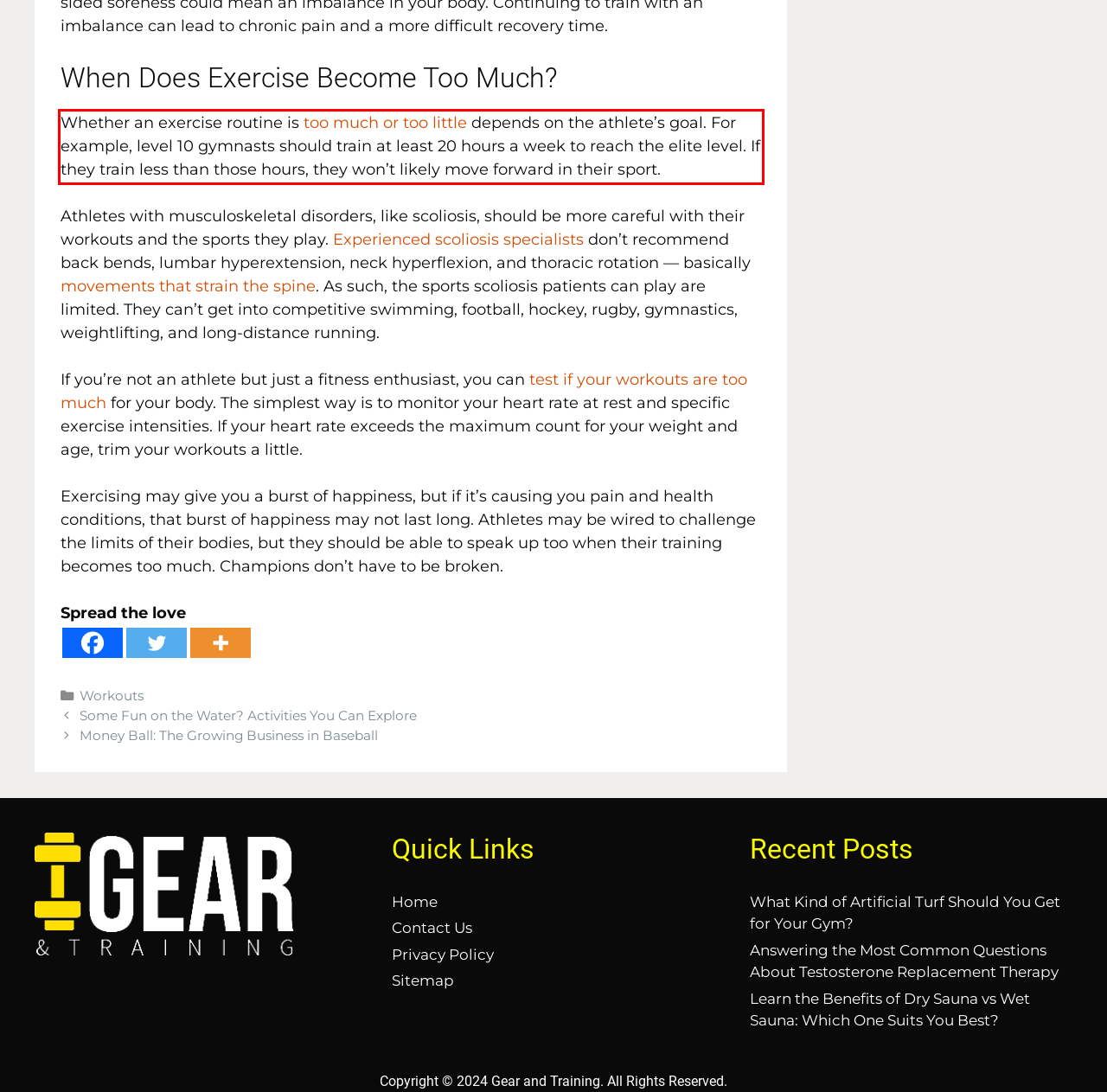Analyze the webpage screenshot and use OCR to recognize the text content in the red bounding box.

Whether an exercise routine is too much or too little depends on the athlete’s goal. For example, level 10 gymnasts should train at least 20 hours a week to reach the elite level. If they train less than those hours, they won’t likely move forward in their sport.